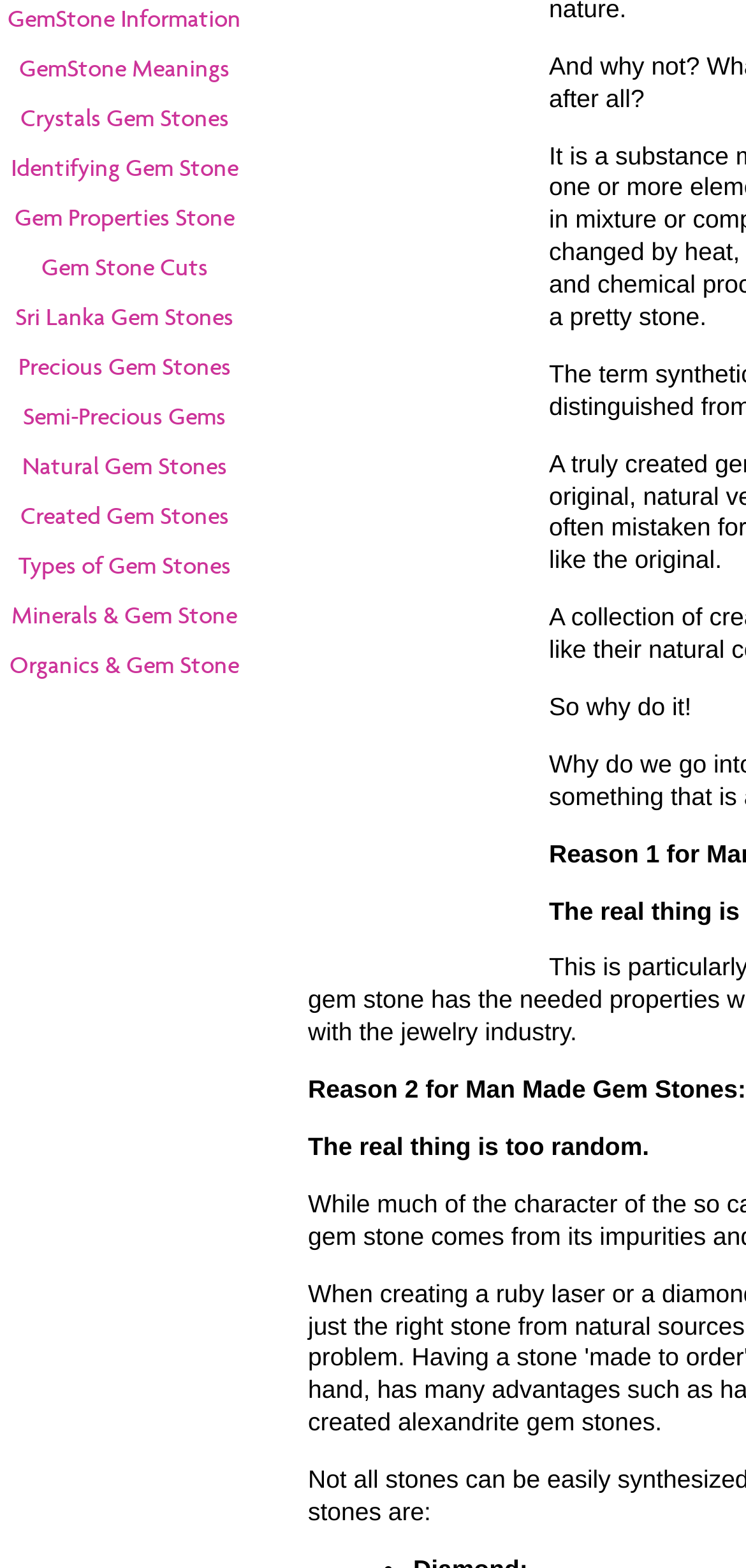Provide the bounding box coordinates for the UI element that is described as: "Semi-Precious Gems".

[0.0, 0.25, 0.333, 0.282]